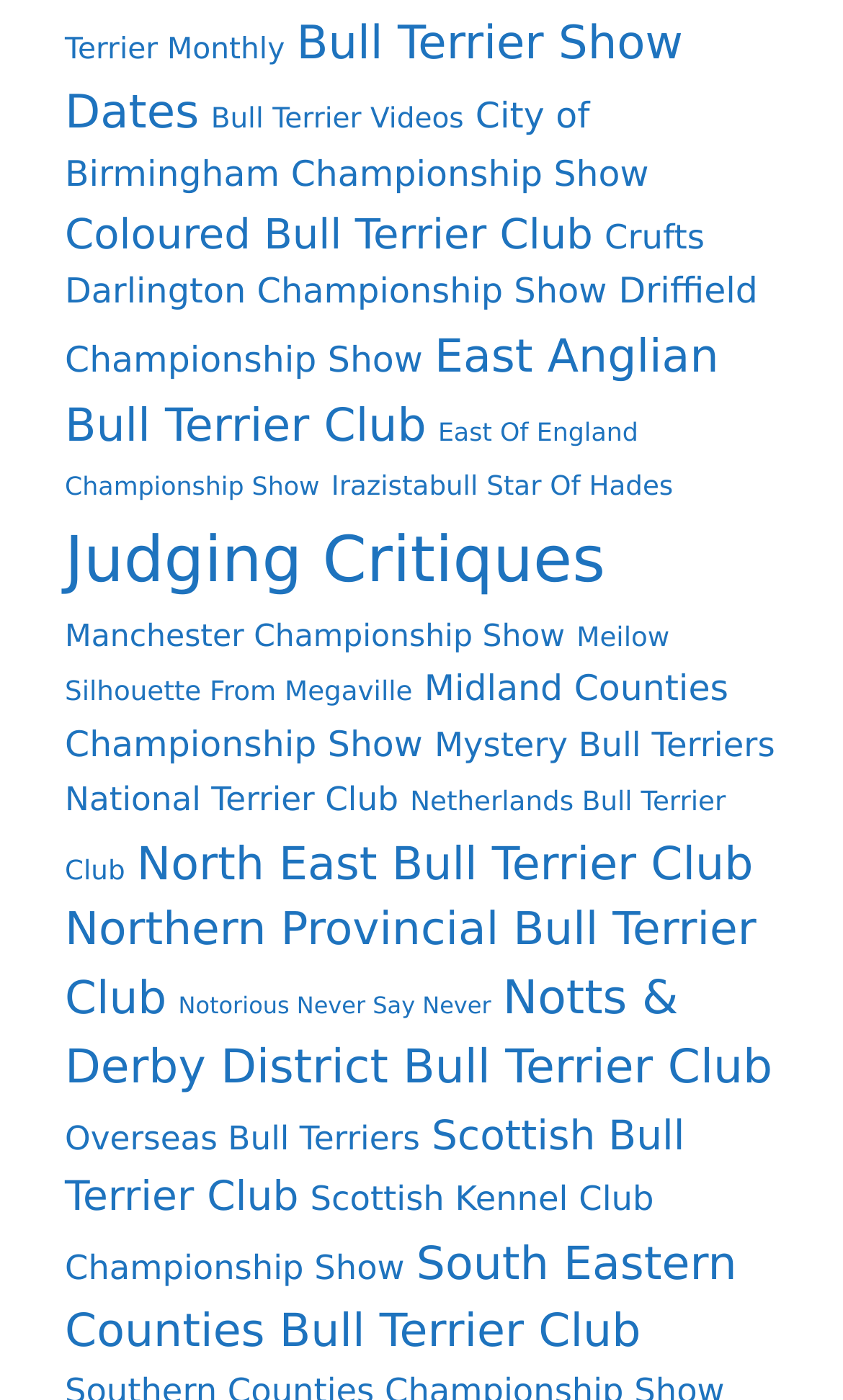Determine the bounding box coordinates of the clickable element necessary to fulfill the instruction: "Check out Coloured Bull Terrier Club". Provide the coordinates as four float numbers within the 0 to 1 range, i.e., [left, top, right, bottom].

[0.077, 0.149, 0.703, 0.185]